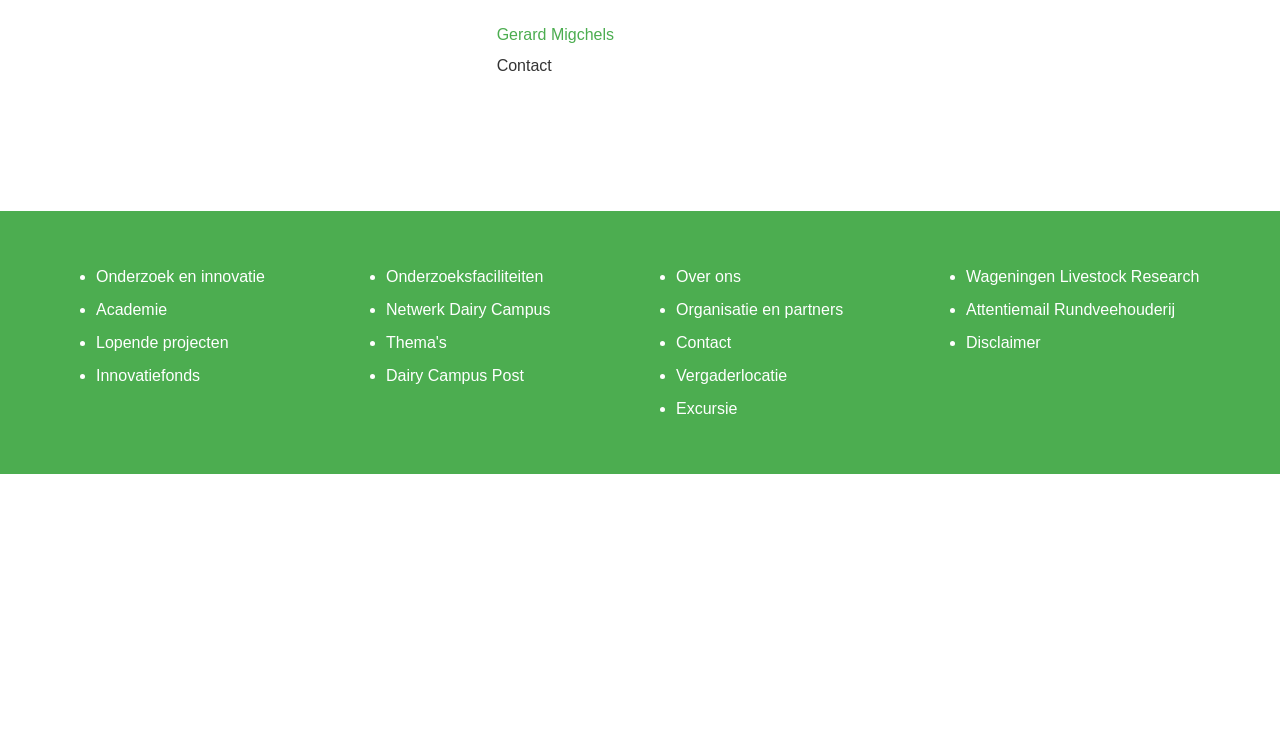Could you locate the bounding box coordinates for the section that should be clicked to accomplish this task: "Search by title in the search box".

None